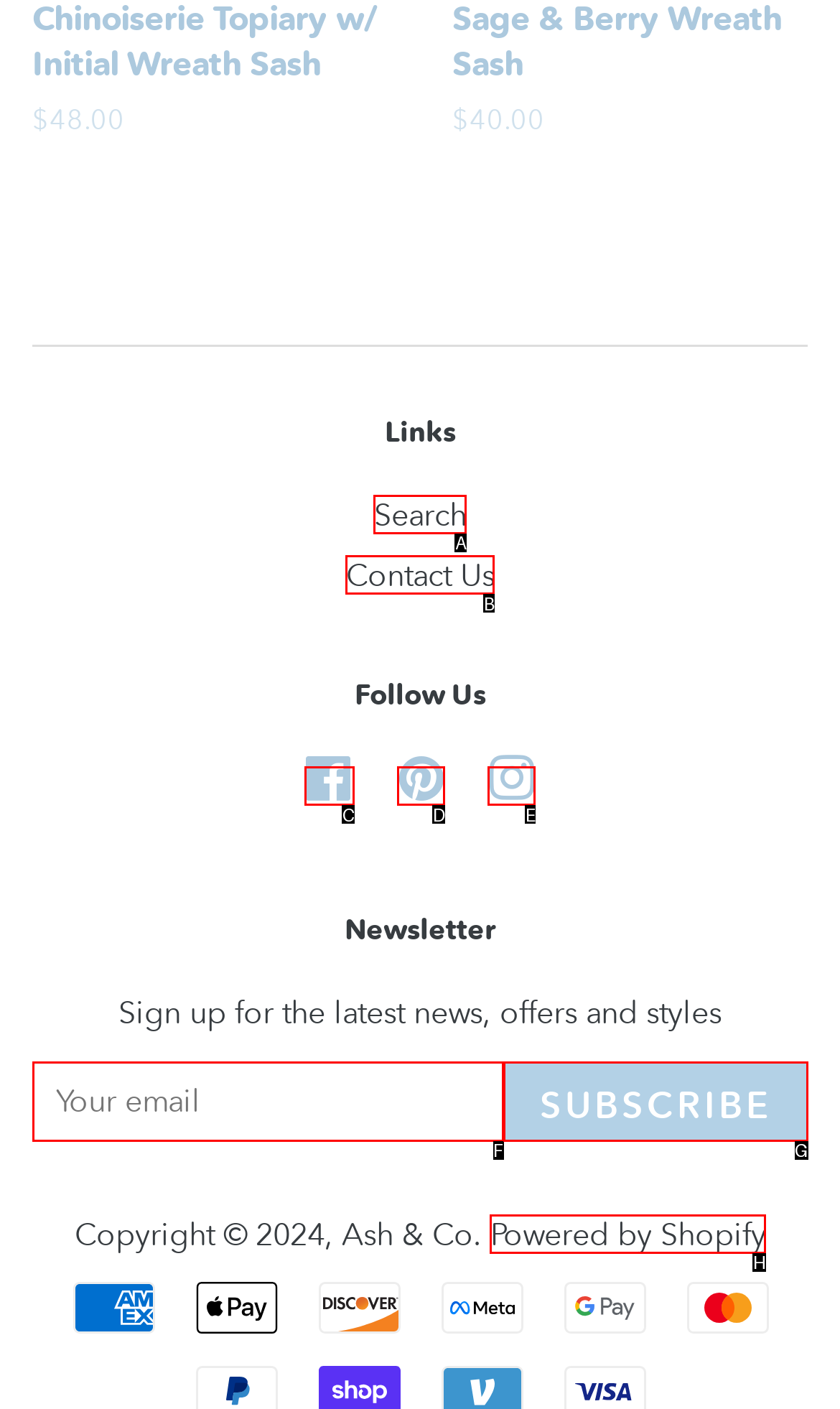Determine which option fits the element description: Contact Us
Answer with the option’s letter directly.

B